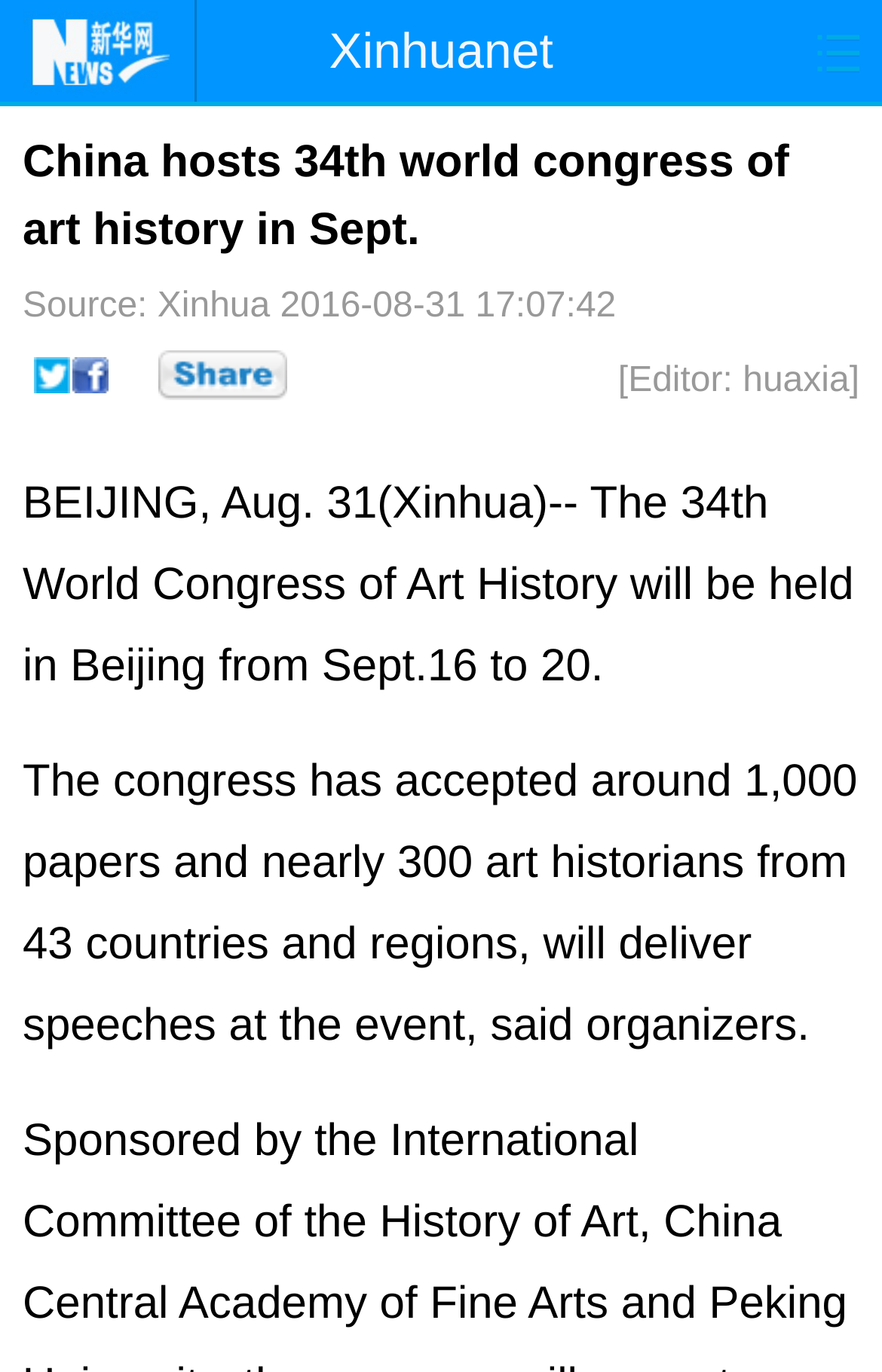Based on the element description, predict the bounding box coordinates (top-left x, top-left y, bottom-right x, bottom-right y) for the UI element in the screenshot: parent_node: Xinhuanet

[0.026, 0.0, 0.192, 0.074]